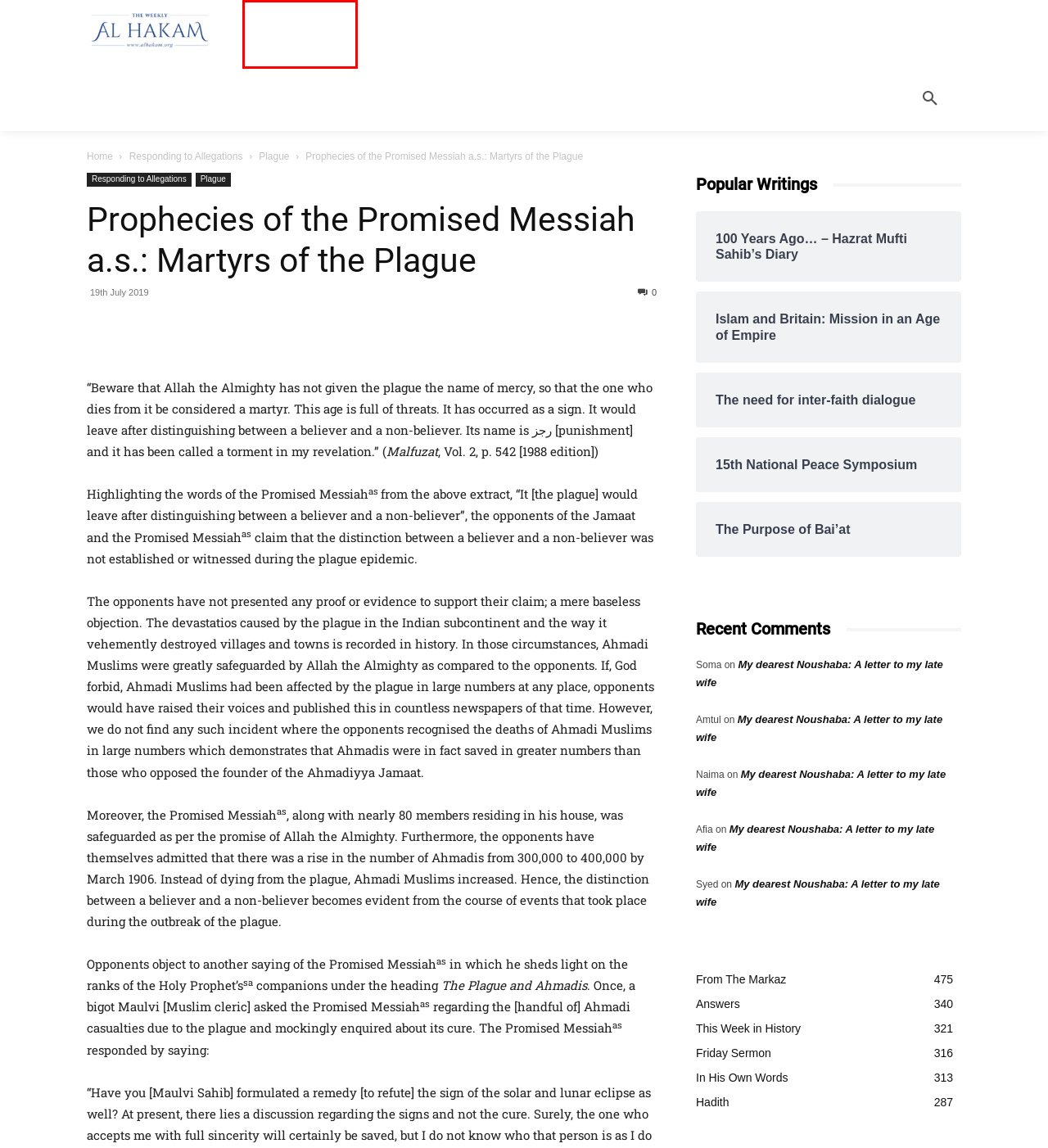Observe the webpage screenshot and focus on the red bounding box surrounding a UI element. Choose the most appropriate webpage description that corresponds to the new webpage after clicking the element in the bounding box. Here are the candidates:
A. Plague Archives - Al Hakam
B. Hadith Archives - Al Hakam
C. Responding to Allegations Archives - Al Hakam
D. Friday Sermon Archives - Al Hakam
E. EXCLUSIVE Archives - Al Hakam
F. The Purpose of Bai’at
G. My dearest Noushaba: A letter to my late wife
H. From The Markaz Archives - Al Hakam

D